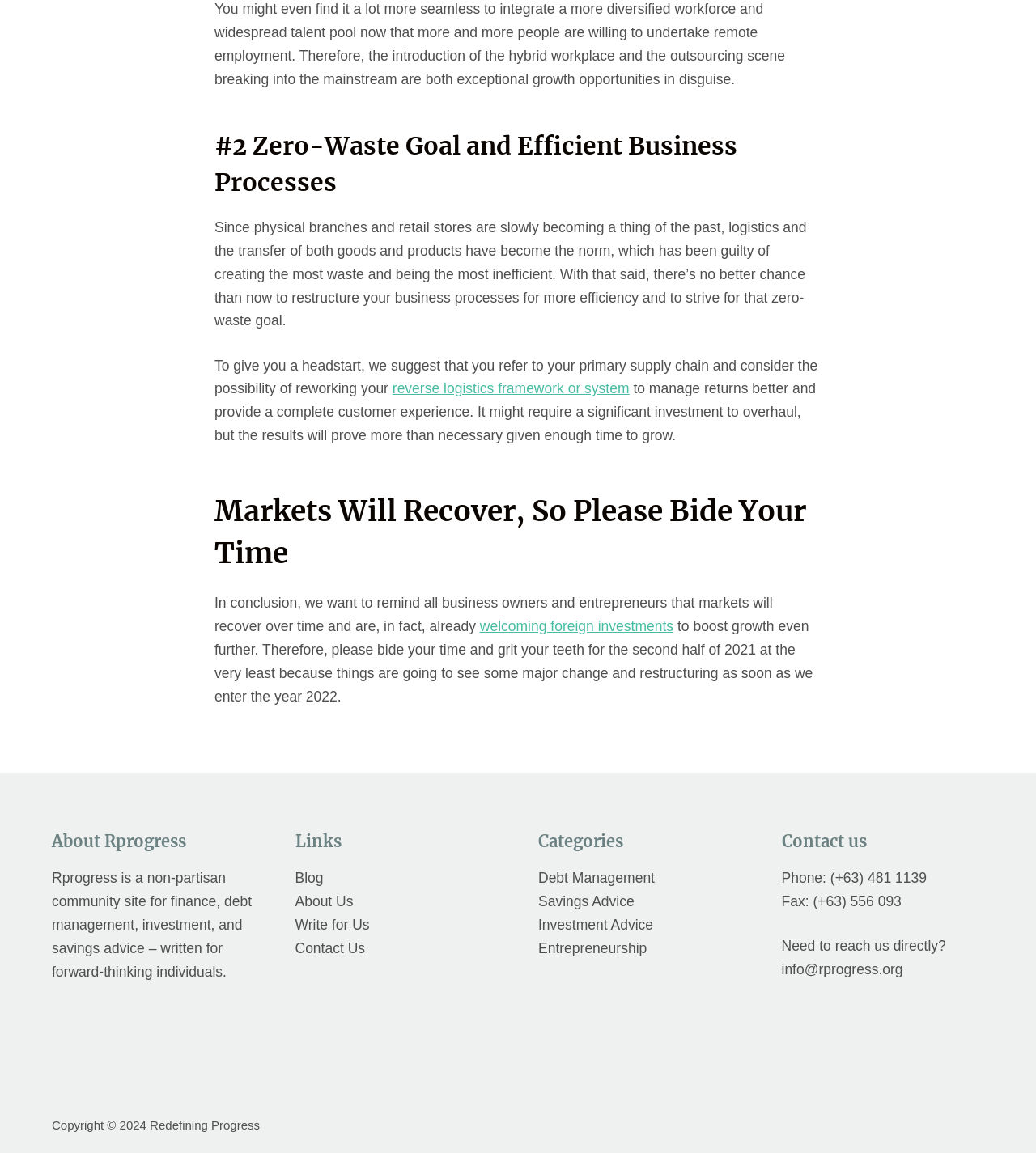Find and specify the bounding box coordinates that correspond to the clickable region for the instruction: "Click on 'reverse logistics framework or system'".

[0.379, 0.33, 0.607, 0.344]